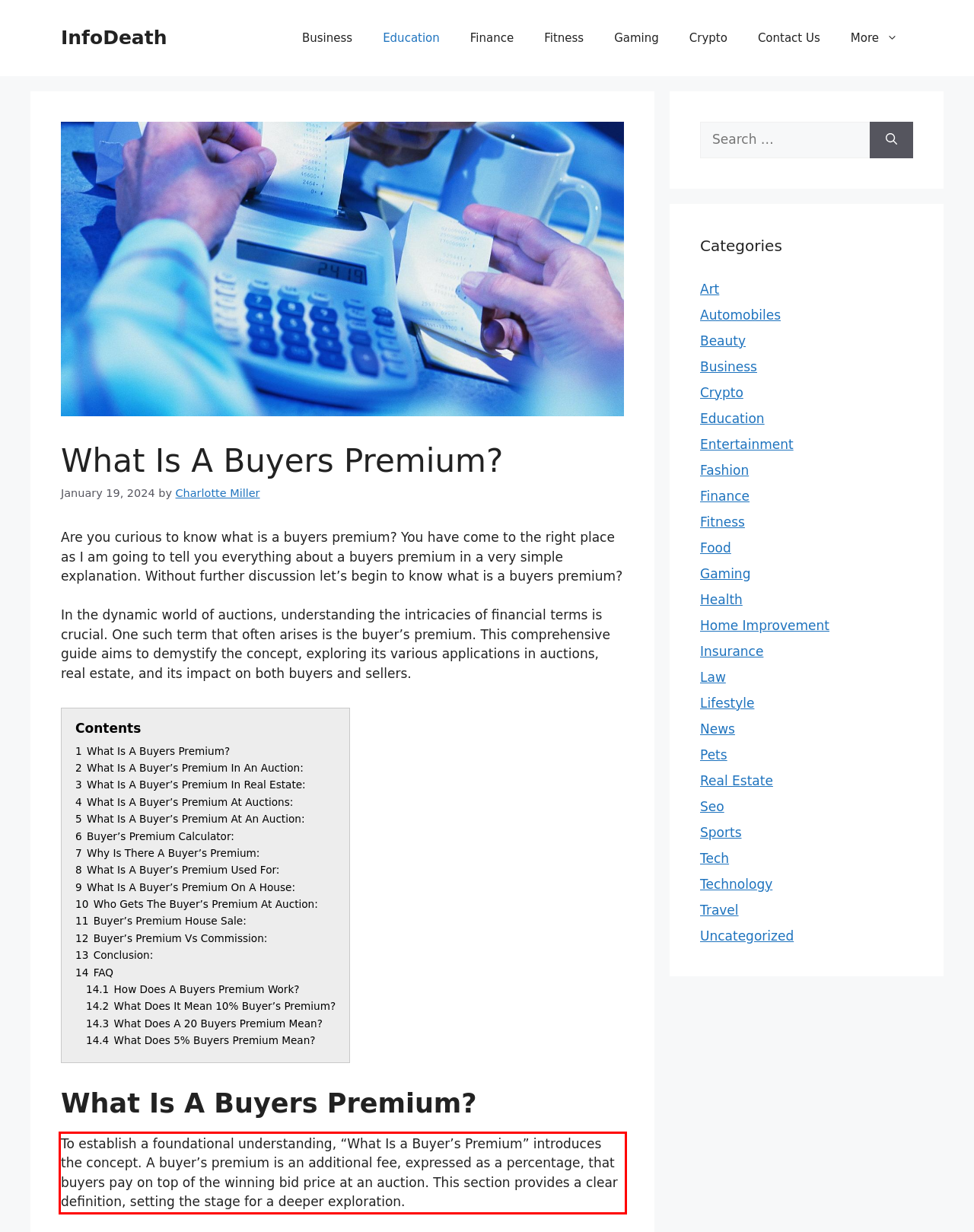Given a screenshot of a webpage, locate the red bounding box and extract the text it encloses.

To establish a foundational understanding, “What Is a Buyer’s Premium” introduces the concept. A buyer’s premium is an additional fee, expressed as a percentage, that buyers pay on top of the winning bid price at an auction. This section provides a clear definition, setting the stage for a deeper exploration.